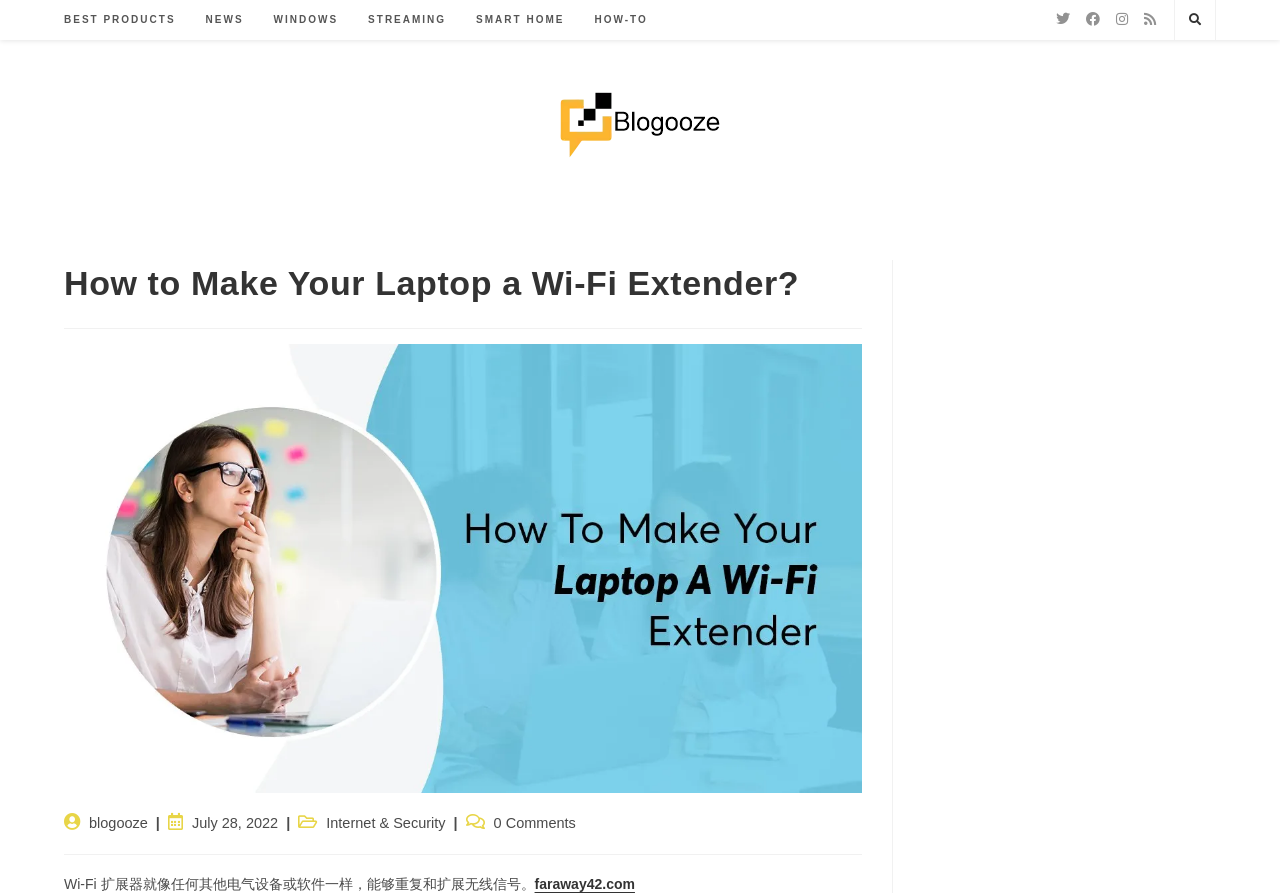Identify the bounding box coordinates of the section to be clicked to complete the task described by the following instruction: "Search the website". The coordinates should be four float numbers between 0 and 1, formatted as [left, top, right, bottom].

[0.923, 0.012, 0.945, 0.036]